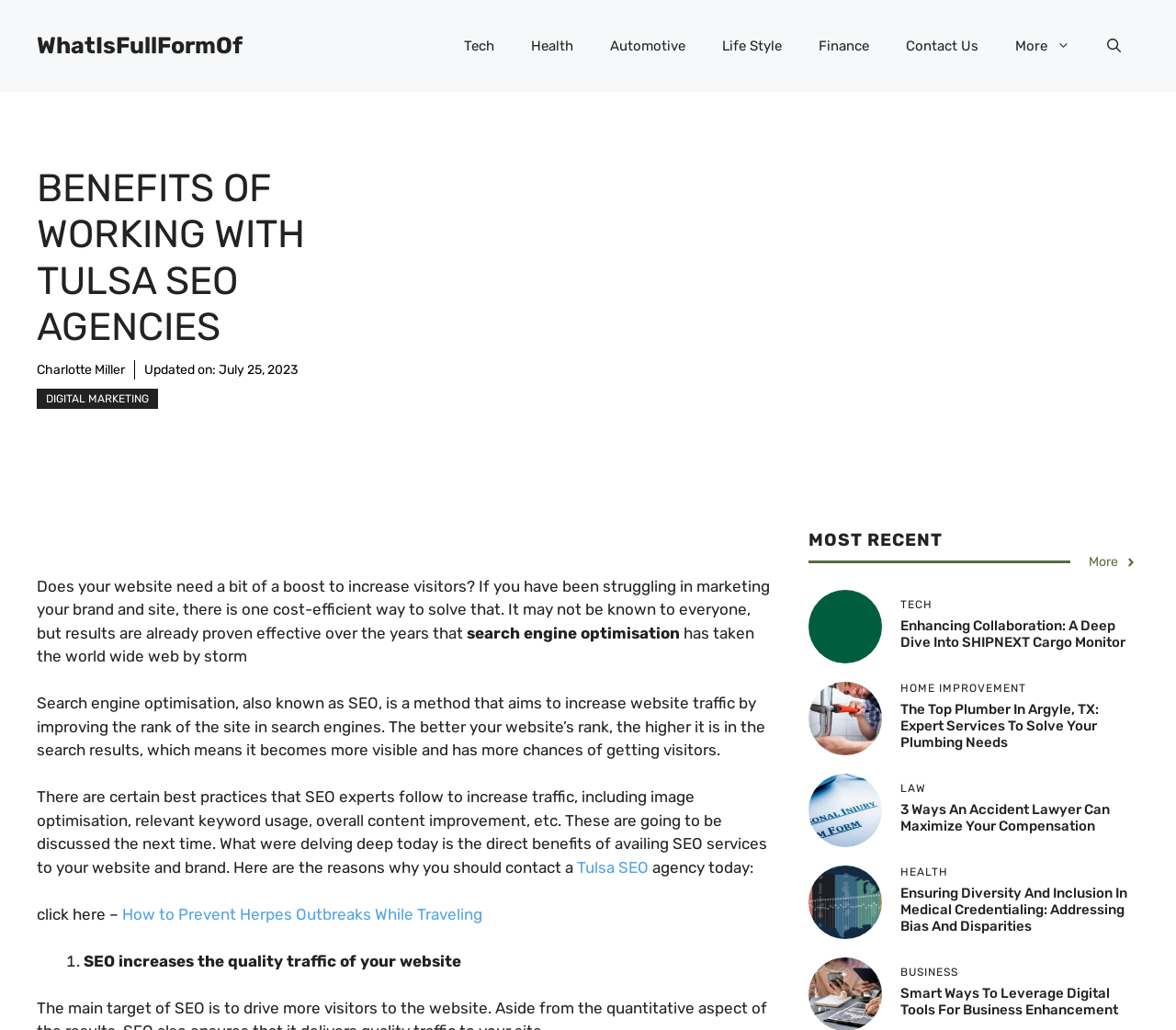Provide the bounding box coordinates for the UI element described in this sentence: "WhatIsFullFormOf". The coordinates should be four float values between 0 and 1, i.e., [left, top, right, bottom].

[0.031, 0.031, 0.206, 0.057]